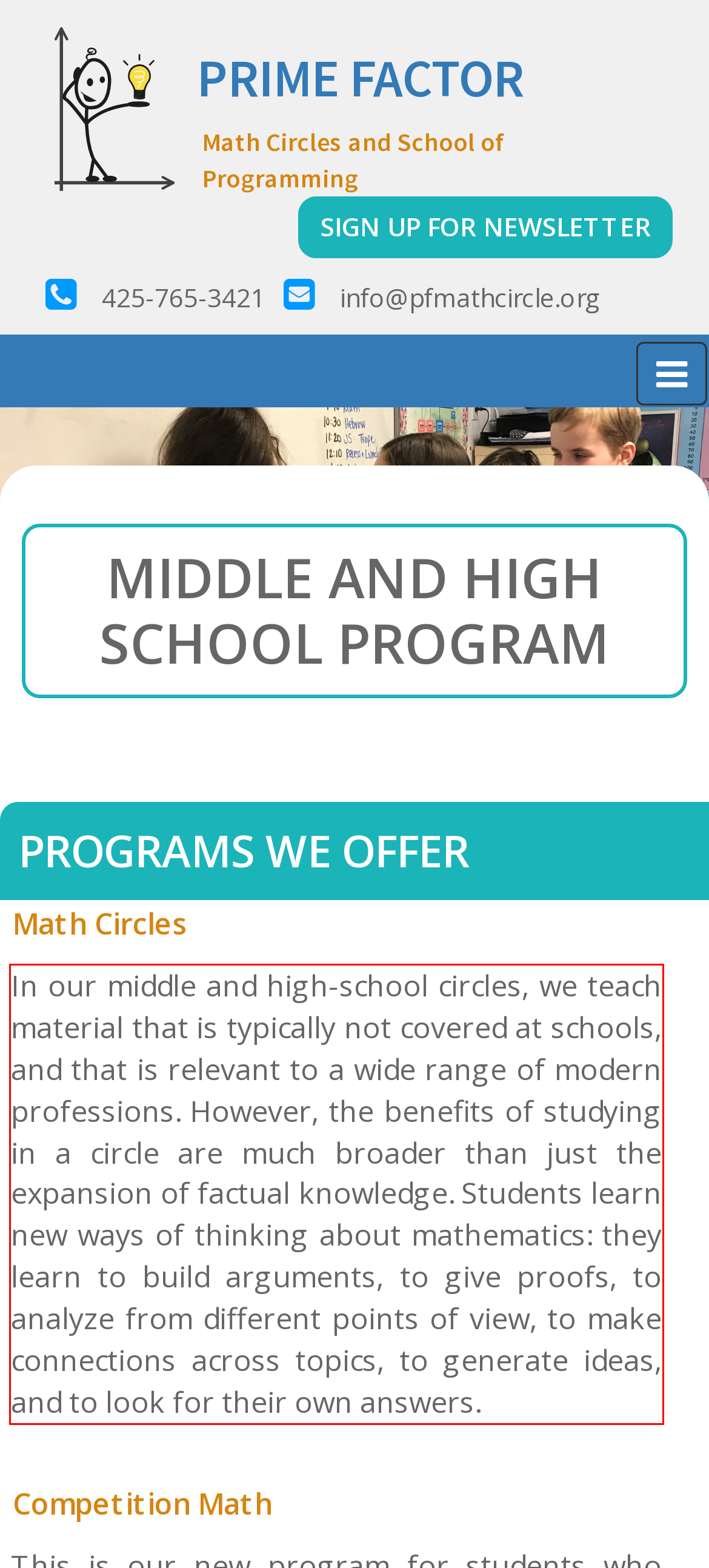From the given screenshot of a webpage, identify the red bounding box and extract the text content within it.

In our middle and high-school circles, we teach material that is typically not covered at schools, and that is relevant to a wide range of modern professions. However, the benefits of studying in a circle are much broader than just the expansion of factual knowledge. Students learn new ways of thinking about mathematics: they learn to build arguments, to give proofs, to analyze from different points of view, to make connections across topics, to generate ideas, and to look for their own answers.